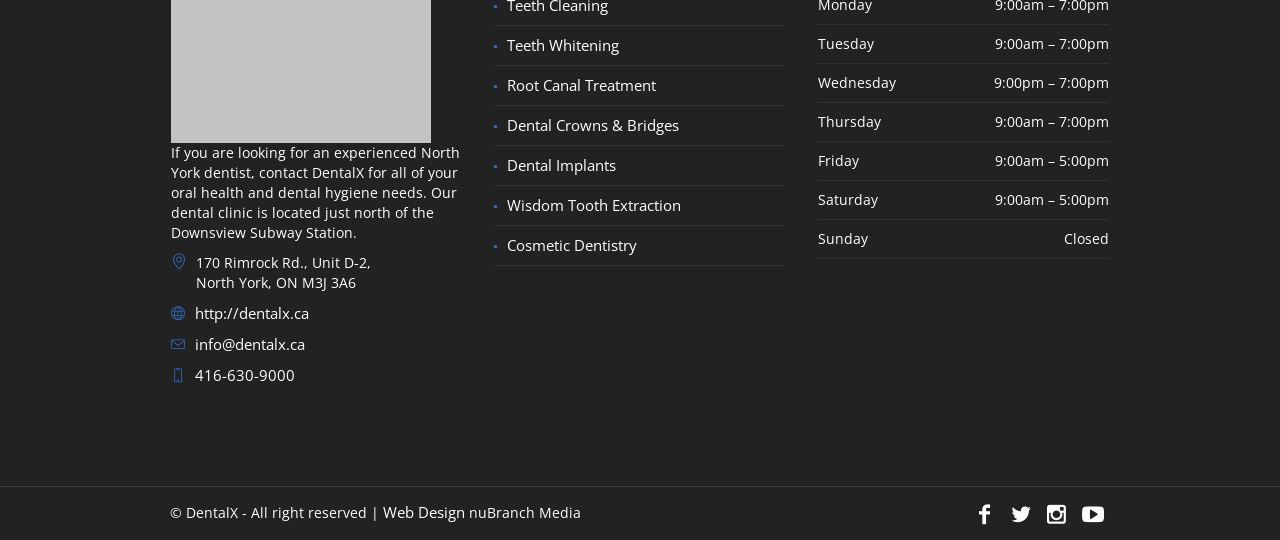Identify the bounding box coordinates for the UI element described as follows: Dental Crowns & Bridges. Use the format (top-left x, top-left y, bottom-right x, bottom-right y) and ensure all values are floating point numbers between 0 and 1.

[0.396, 0.214, 0.531, 0.251]